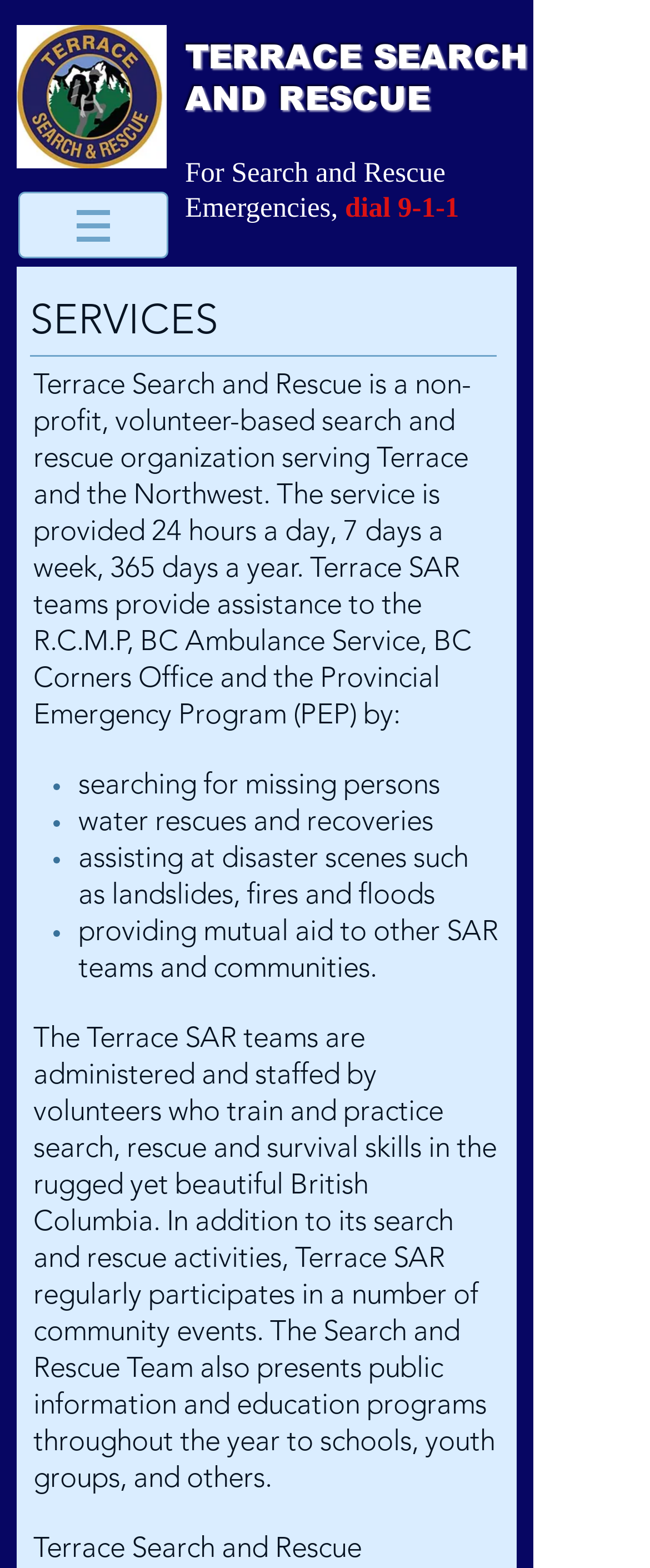Who administers and staffs the search and rescue teams?
Give a detailed response to the question by analyzing the screenshot.

According to the webpage, the search and rescue teams are 'administered and staffed by volunteers who train and practice search, rescue and survival skills'.